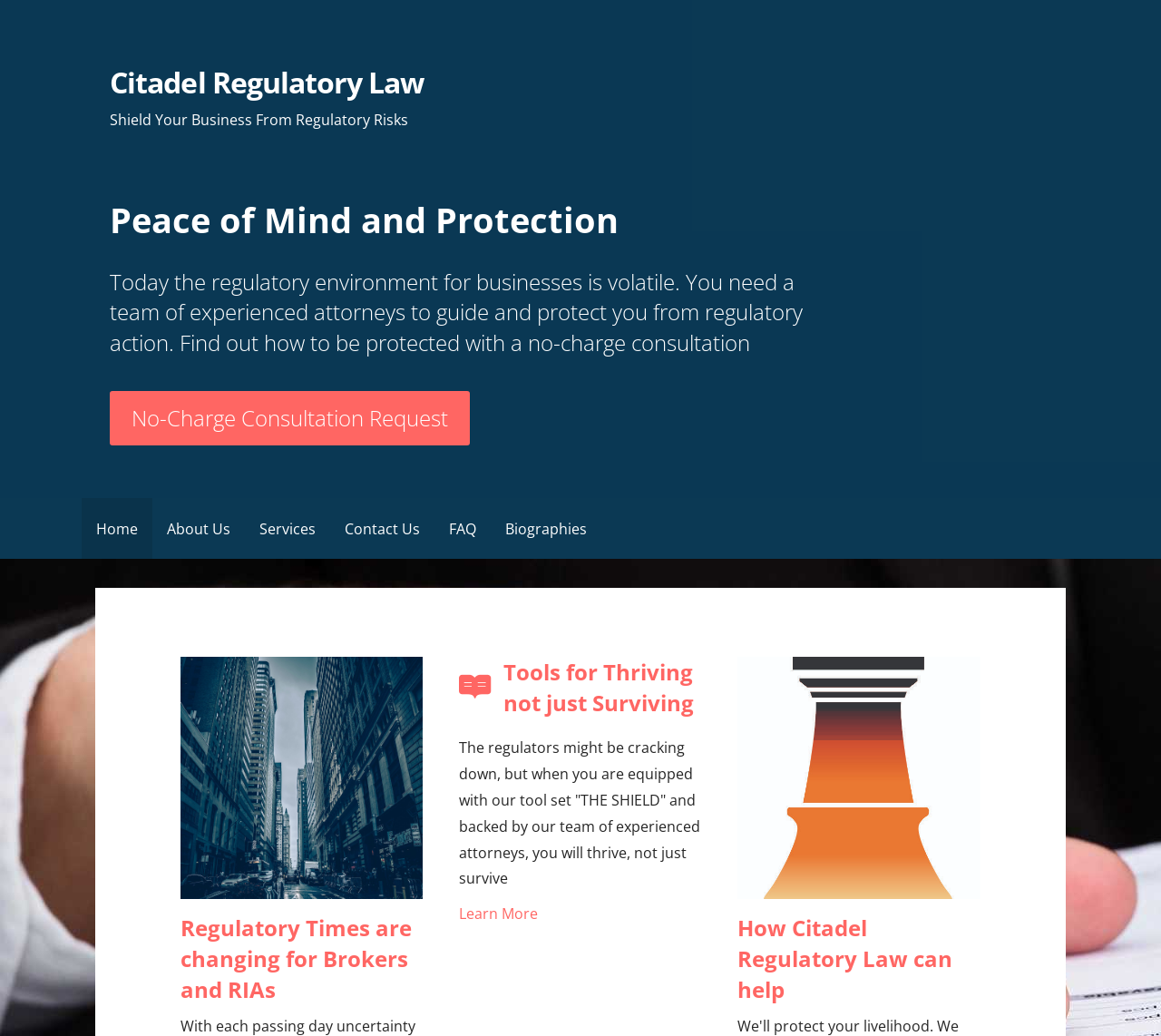Pinpoint the bounding box coordinates of the clickable element needed to complete the instruction: "Learn more about 'Tools for Thriving not just Surviving'". The coordinates should be provided as four float numbers between 0 and 1: [left, top, right, bottom].

[0.396, 0.872, 0.464, 0.892]